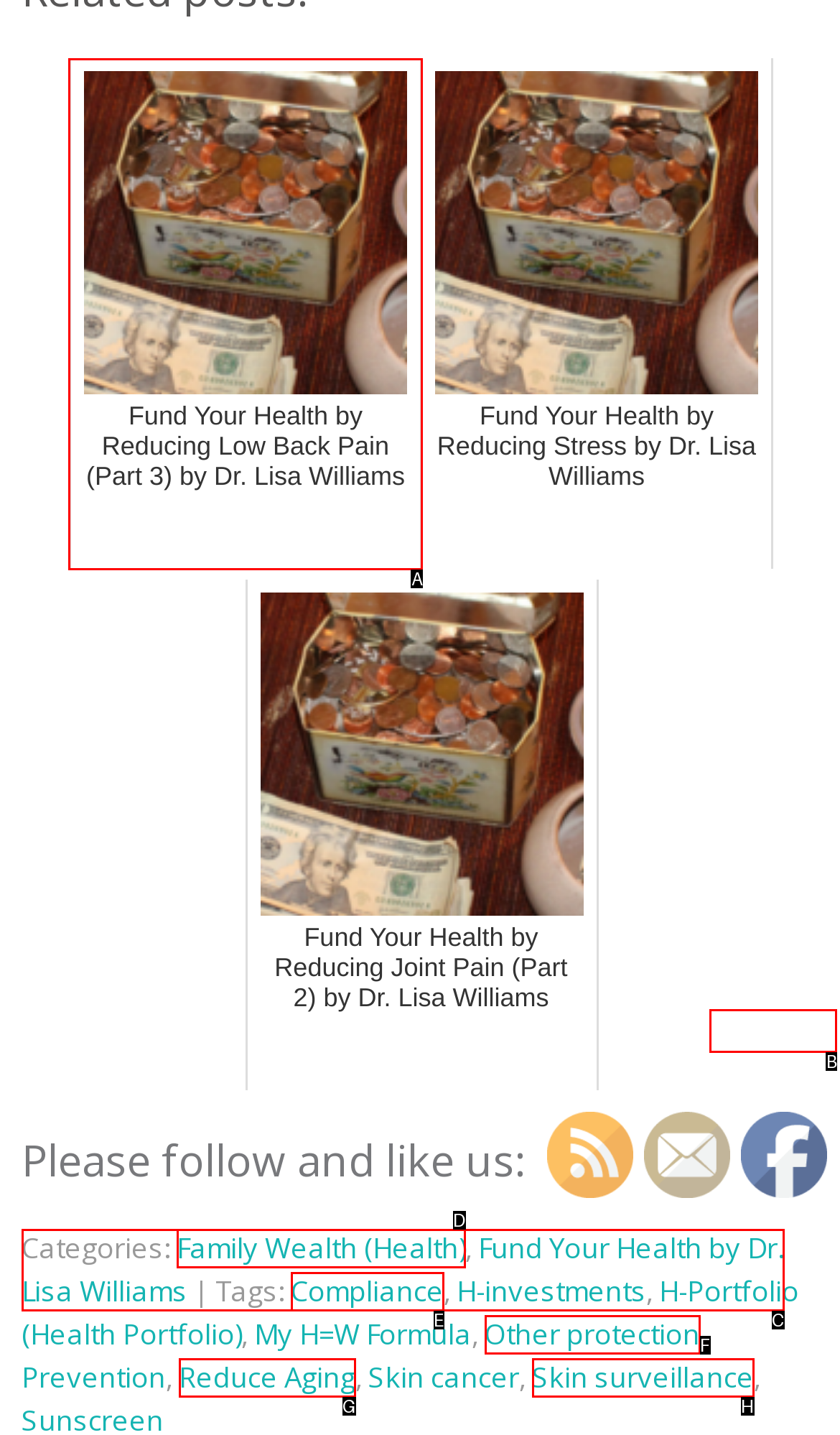Point out the specific HTML element to click to complete this task: Click on the link to Fund Your Health by Reducing Low Back Pain Reply with the letter of the chosen option.

A